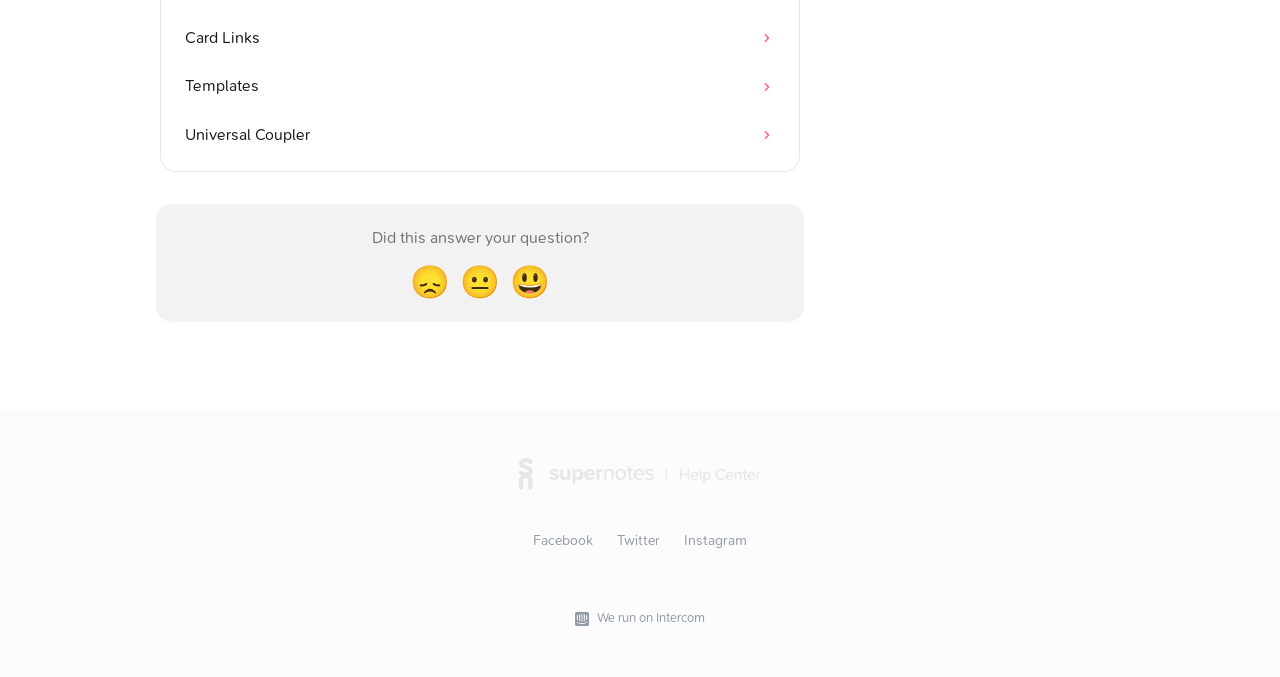What is the emoji on the smiley reaction button? From the image, respond with a single word or brief phrase.

😃